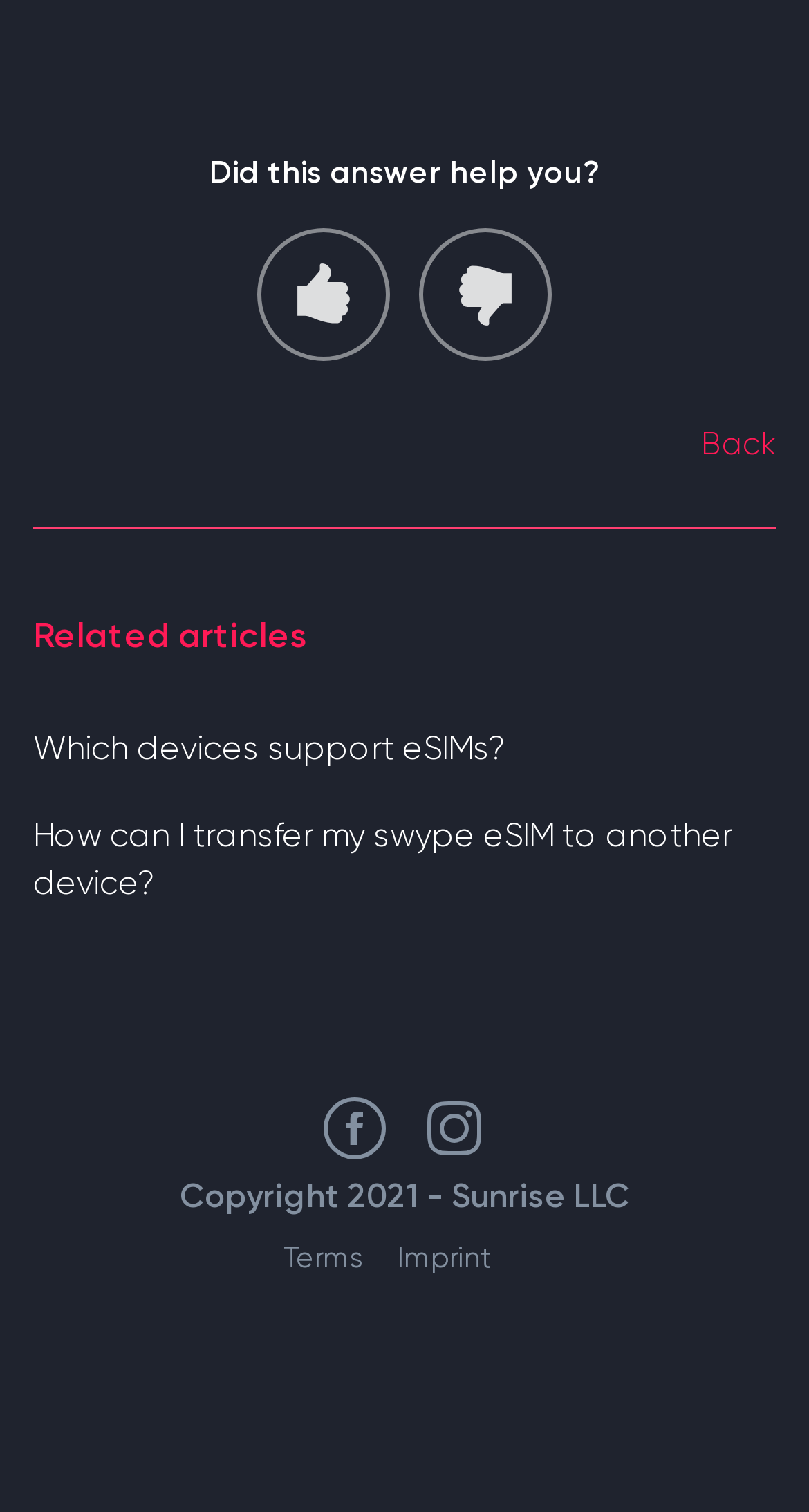Please determine the bounding box coordinates of the clickable area required to carry out the following instruction: "View 'Which devices support eSIMs?'". The coordinates must be four float numbers between 0 and 1, represented as [left, top, right, bottom].

[0.041, 0.485, 0.623, 0.507]